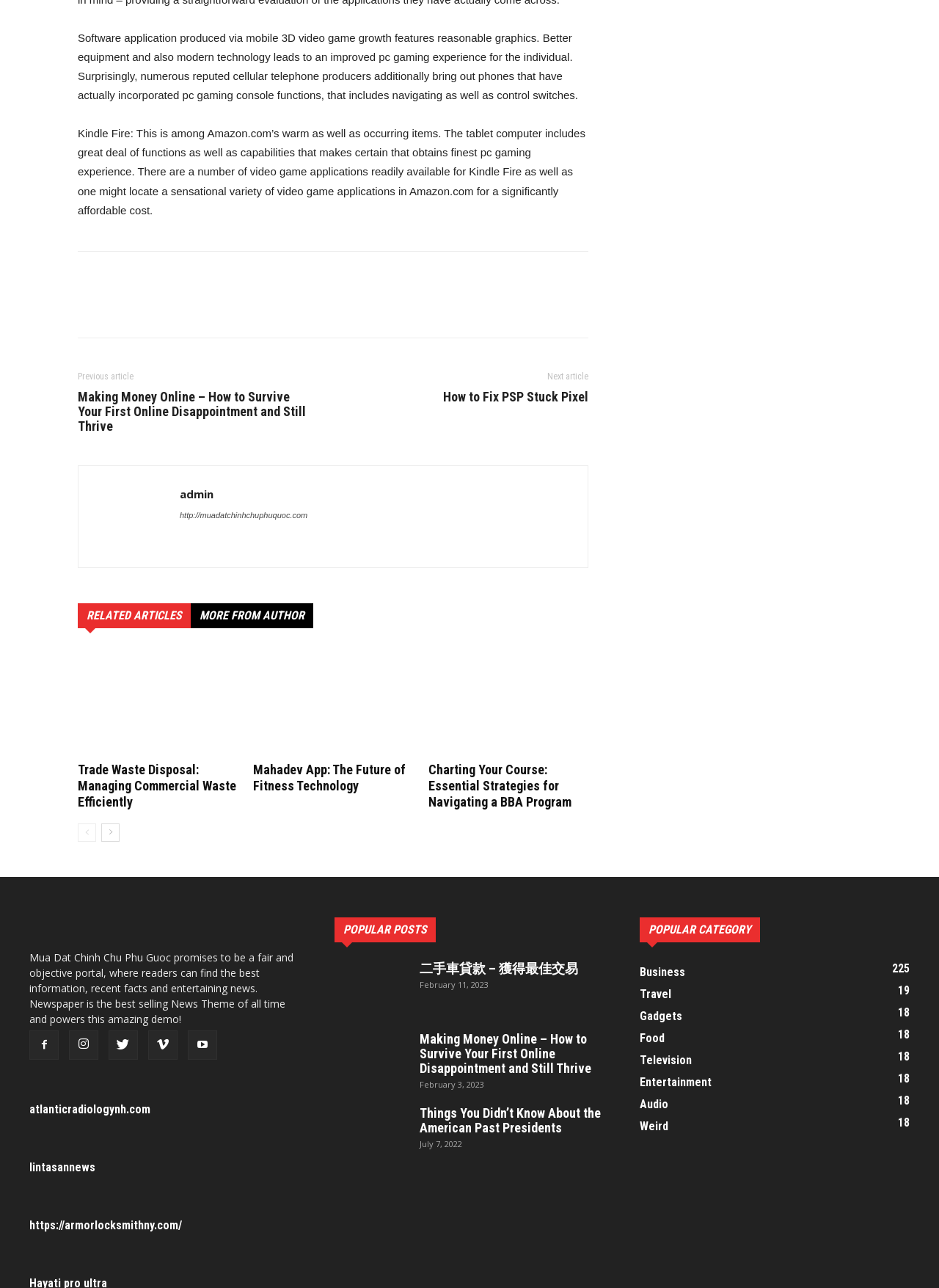Can you find the bounding box coordinates of the area I should click to execute the following instruction: "Click on the 'Previous article' link"?

[0.083, 0.288, 0.142, 0.296]